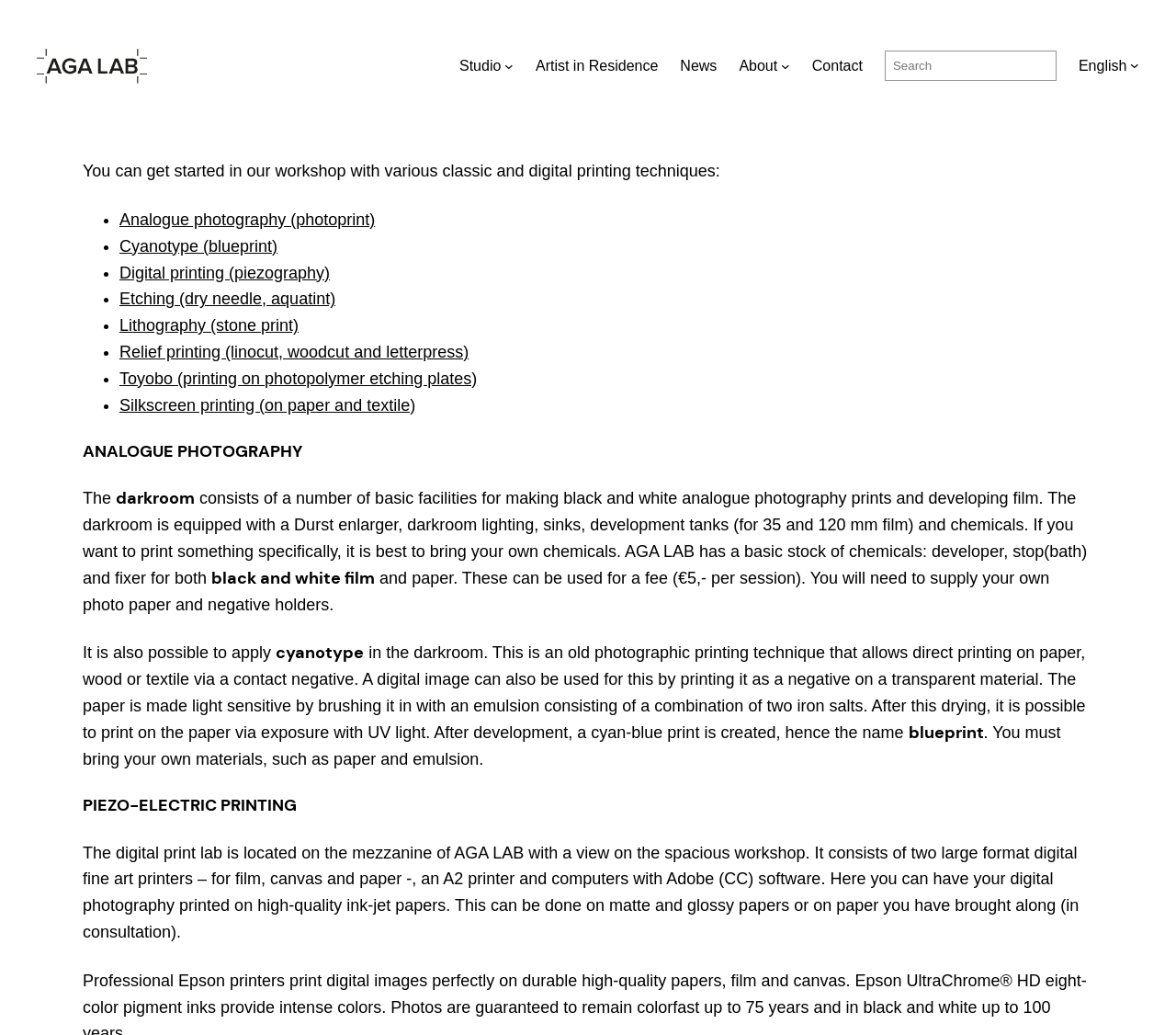Determine the bounding box coordinates of the UI element described by: "Lithography (stone print)".

[0.102, 0.306, 0.254, 0.323]